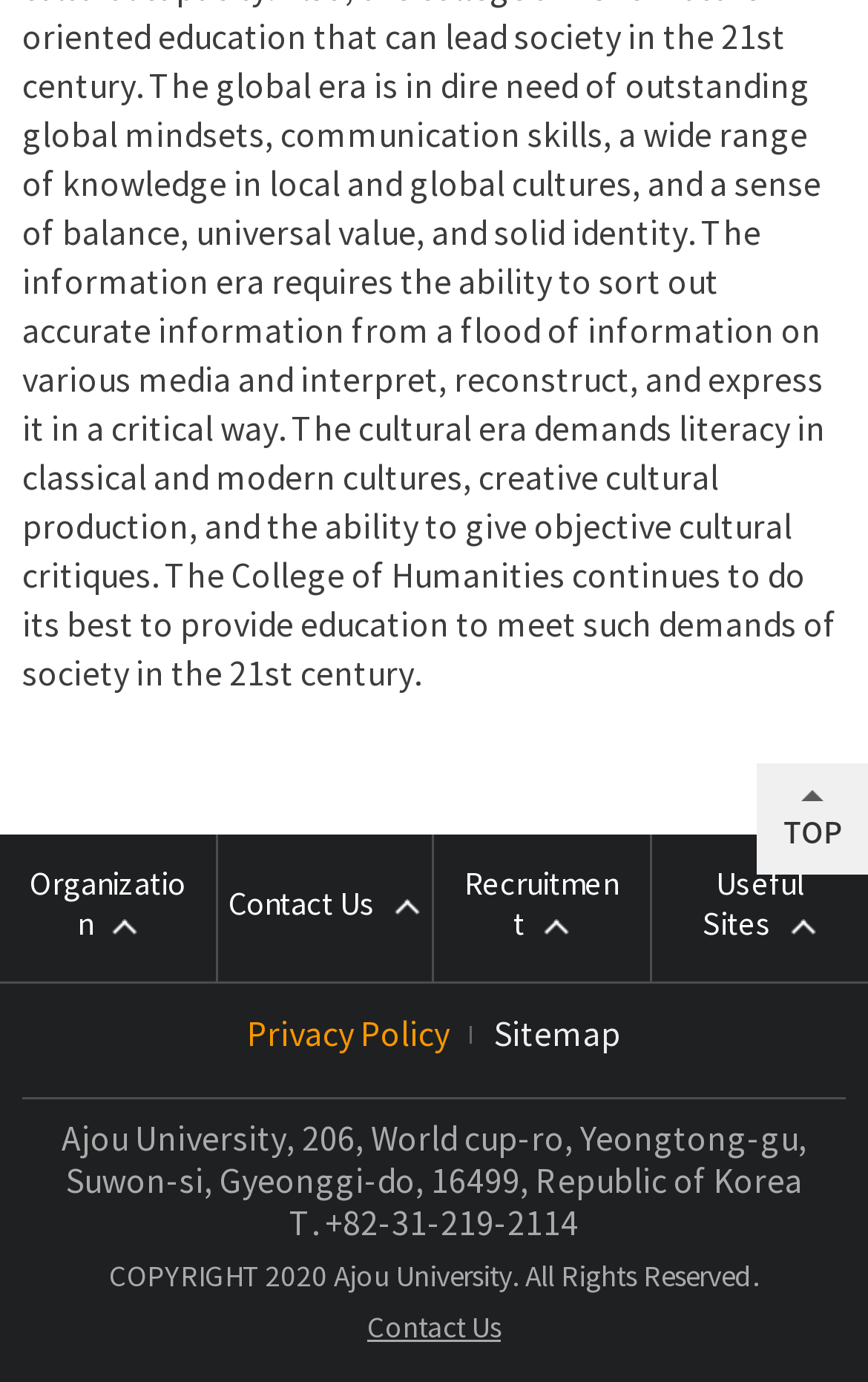What is the phone number of Ajou University?
By examining the image, provide a one-word or phrase answer.

+82-31-219-2114